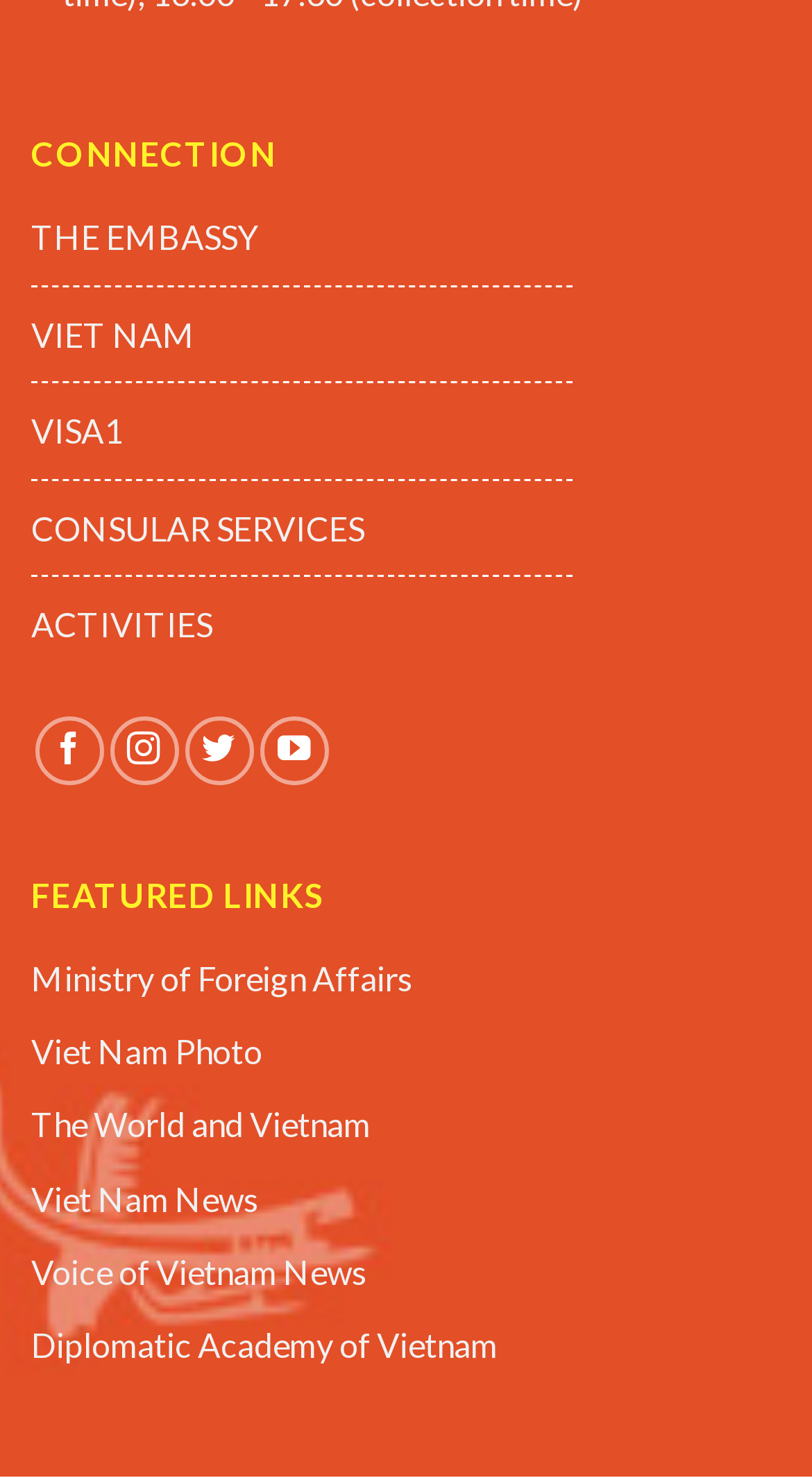How many social media links are present?
Give a detailed explanation using the information visible in the image.

By looking at the links with OCR text '', '', '', and '', we can infer that they are social media links, and there are 4 of them.